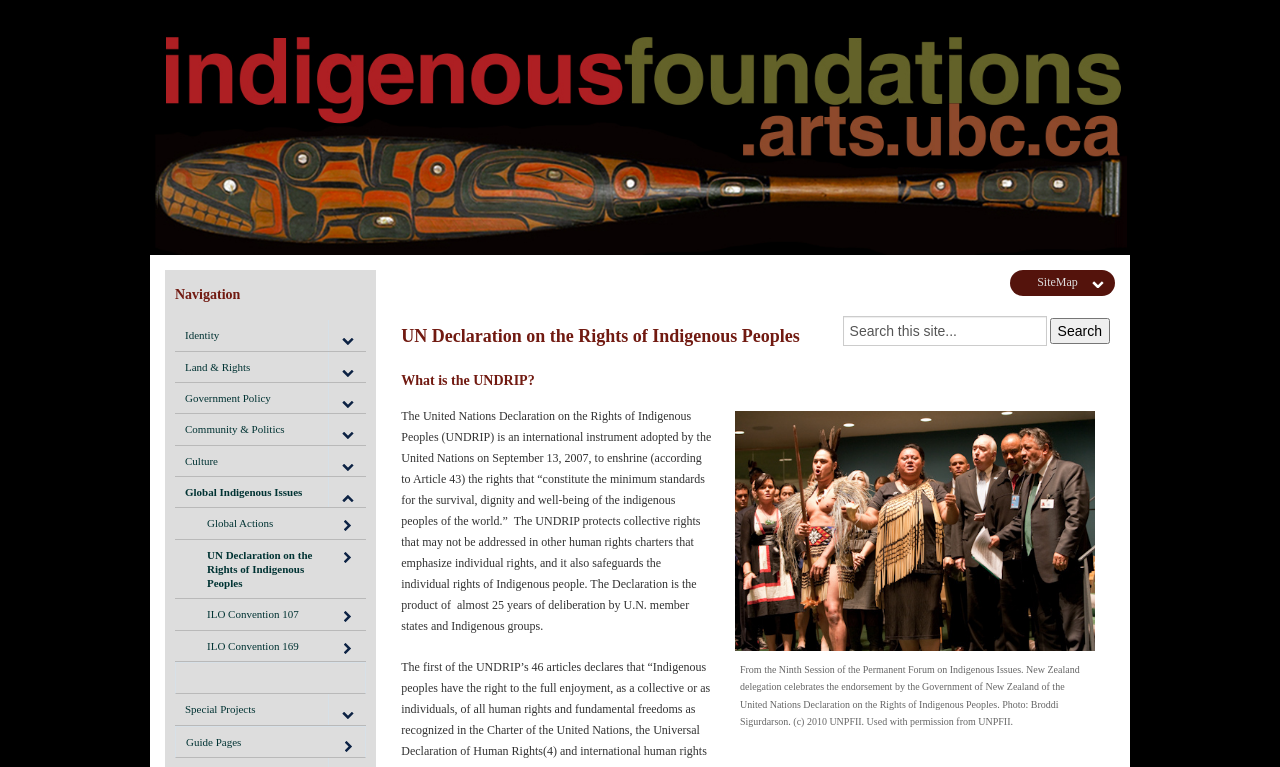Respond with a single word or short phrase to the following question: 
How many links are there in the navigation section?

8